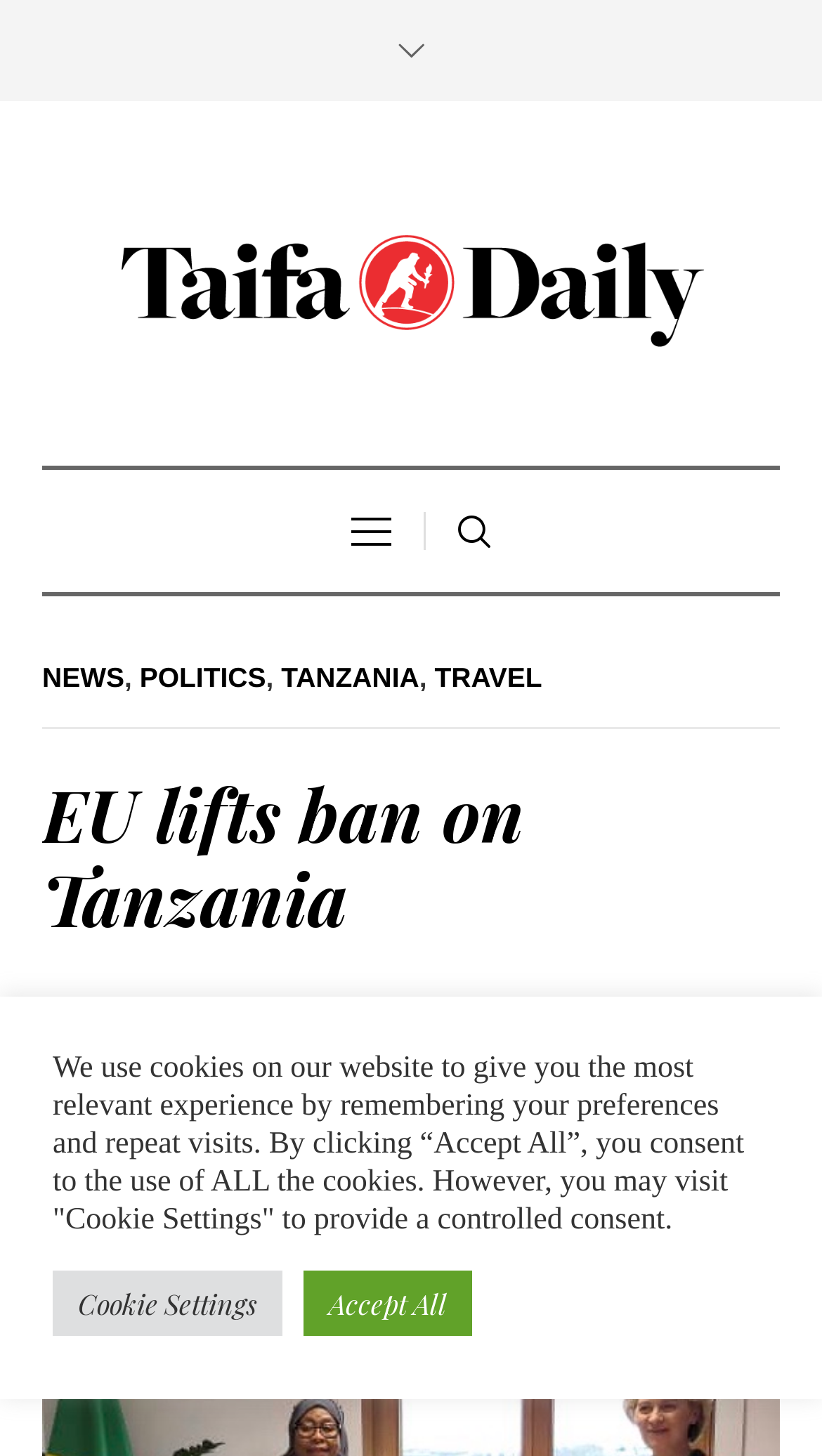Can you specify the bounding box coordinates of the area that needs to be clicked to fulfill the following instruction: "browse TANZANIA news"?

[0.342, 0.455, 0.51, 0.476]